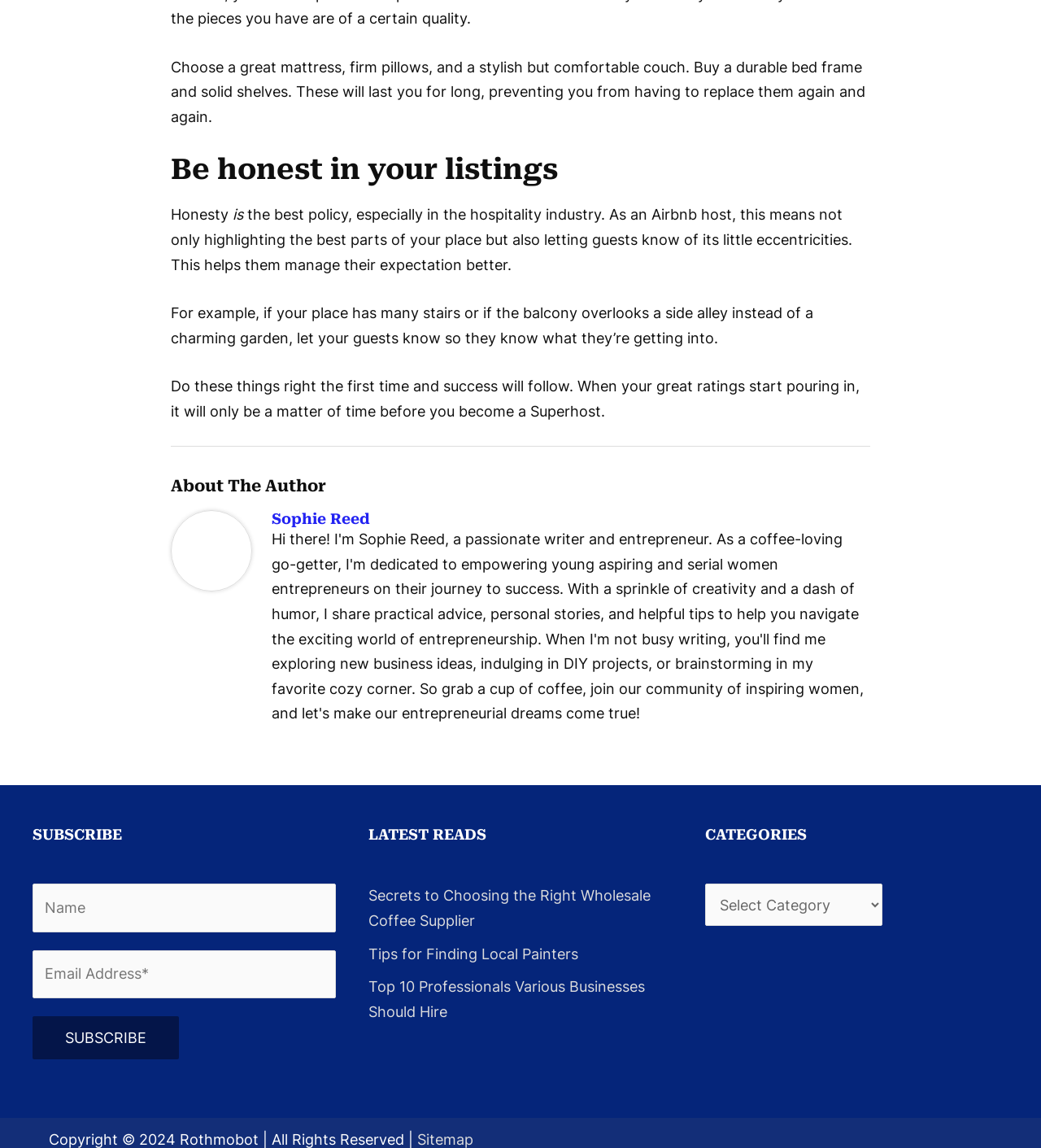Locate the coordinates of the bounding box for the clickable region that fulfills this instruction: "view the F natural minor guitar scale - shape 1".

None